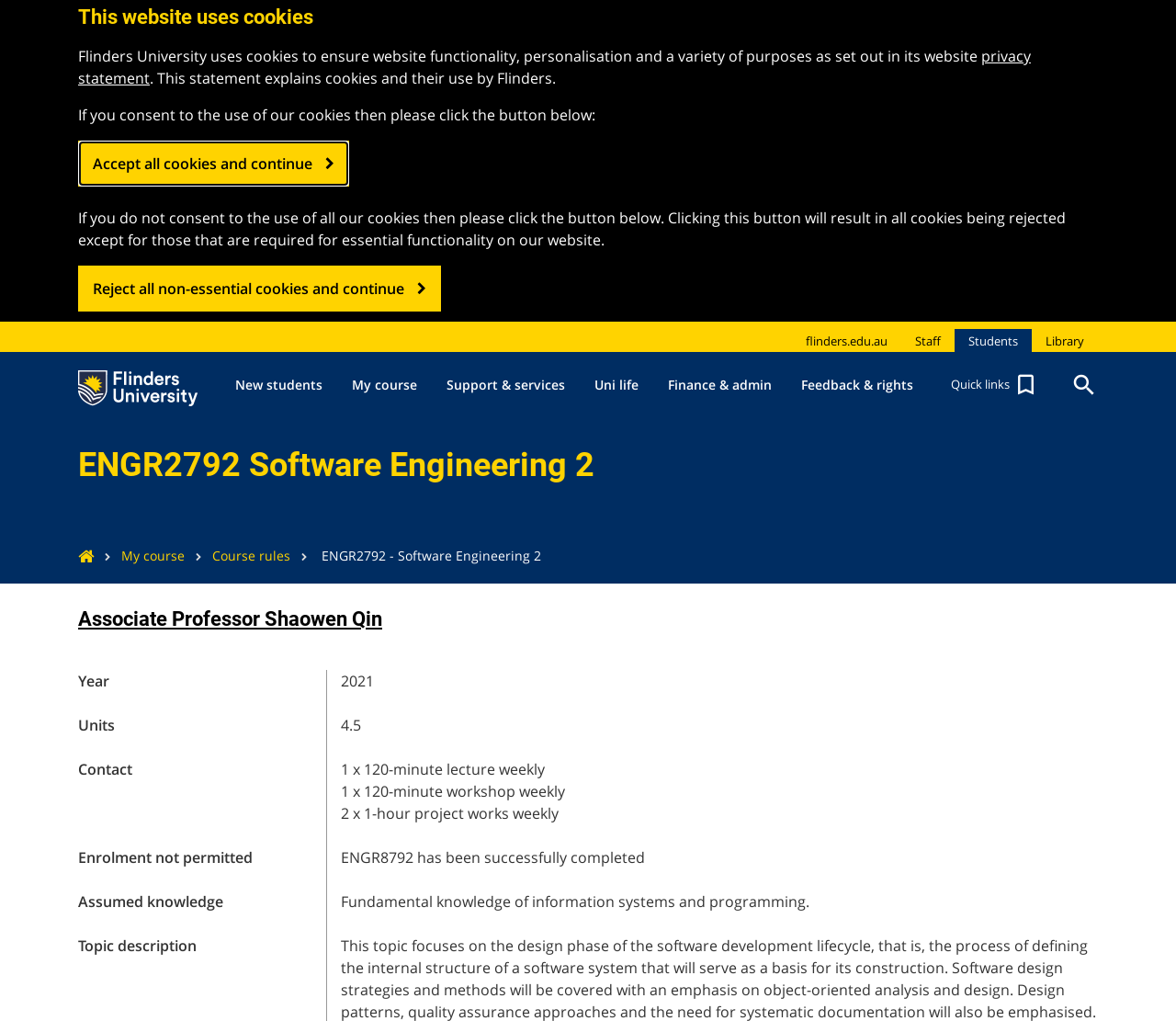Refer to the screenshot and give an in-depth answer to this question: What is the name of the course?

I found the answer by looking at the heading element with the text 'ENGR2792 Software Engineering 2' which is located at the top of the webpage.